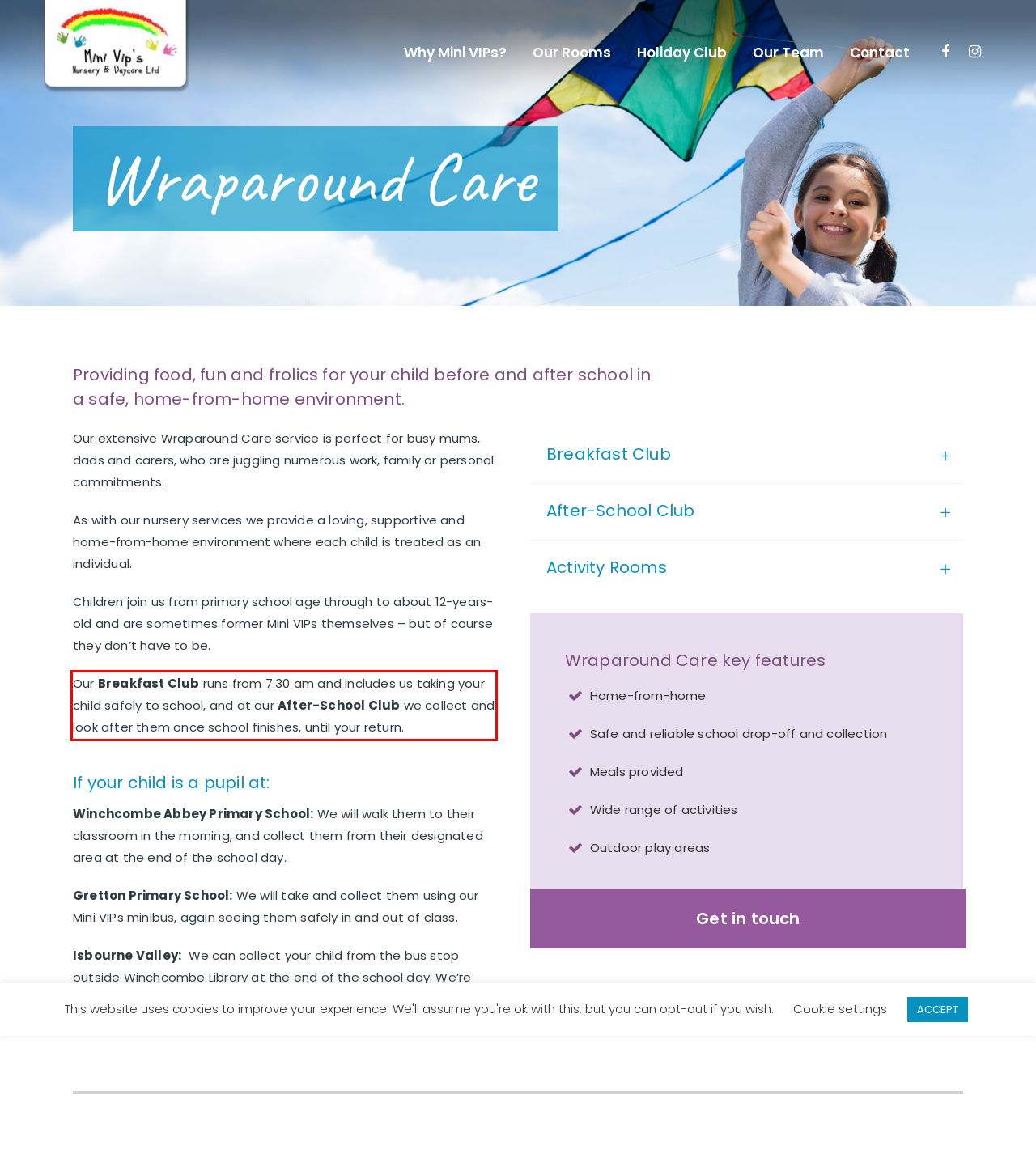Identify and transcribe the text content enclosed by the red bounding box in the given screenshot.

Our Breakfast Club runs from 7.30 am and includes us taking your child safely to school, and at our After-School Club we collect and look after them once school finishes, until your return.